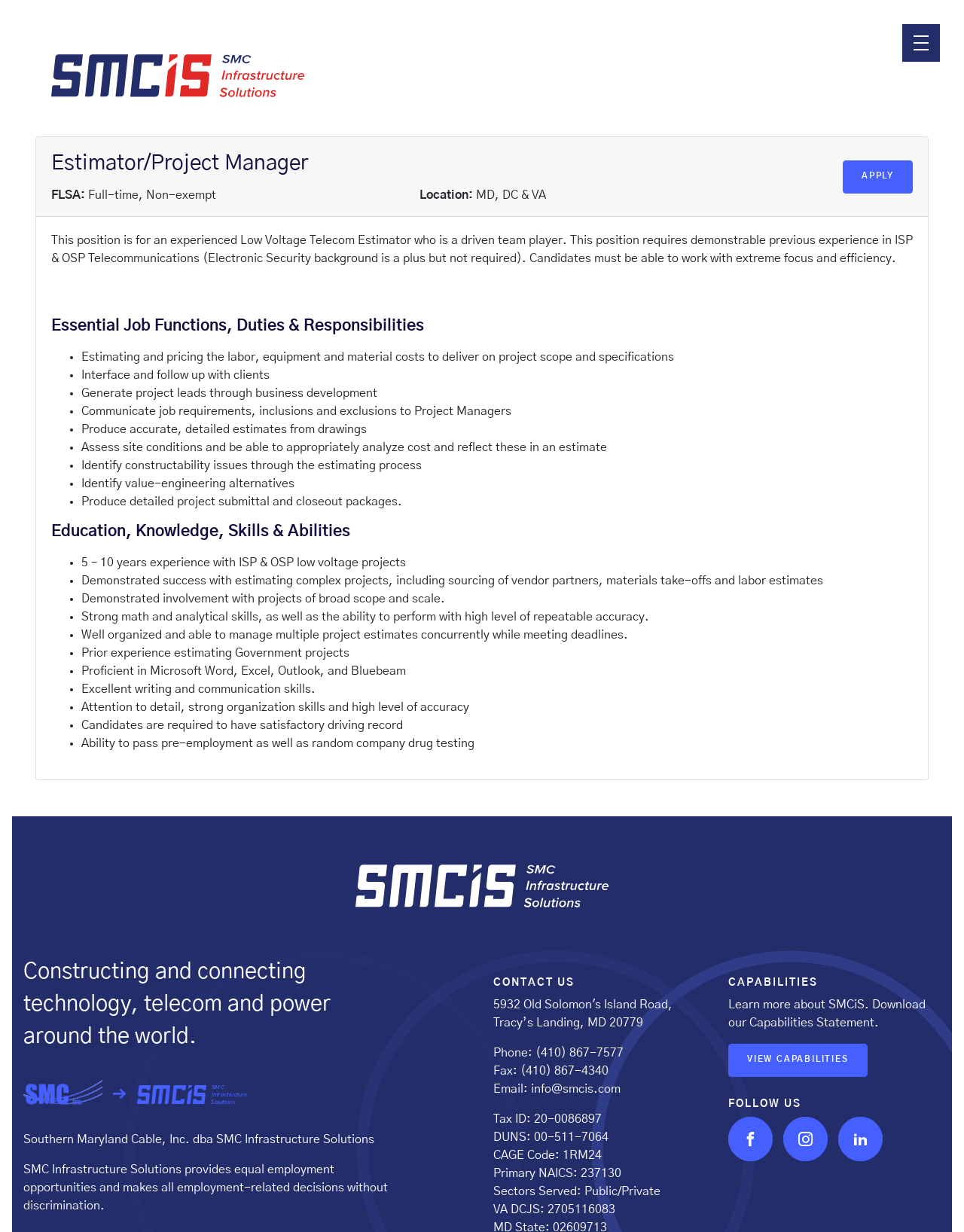Please specify the bounding box coordinates for the clickable region that will help you carry out the instruction: "Toggle the menu".

[0.936, 0.02, 0.975, 0.05]